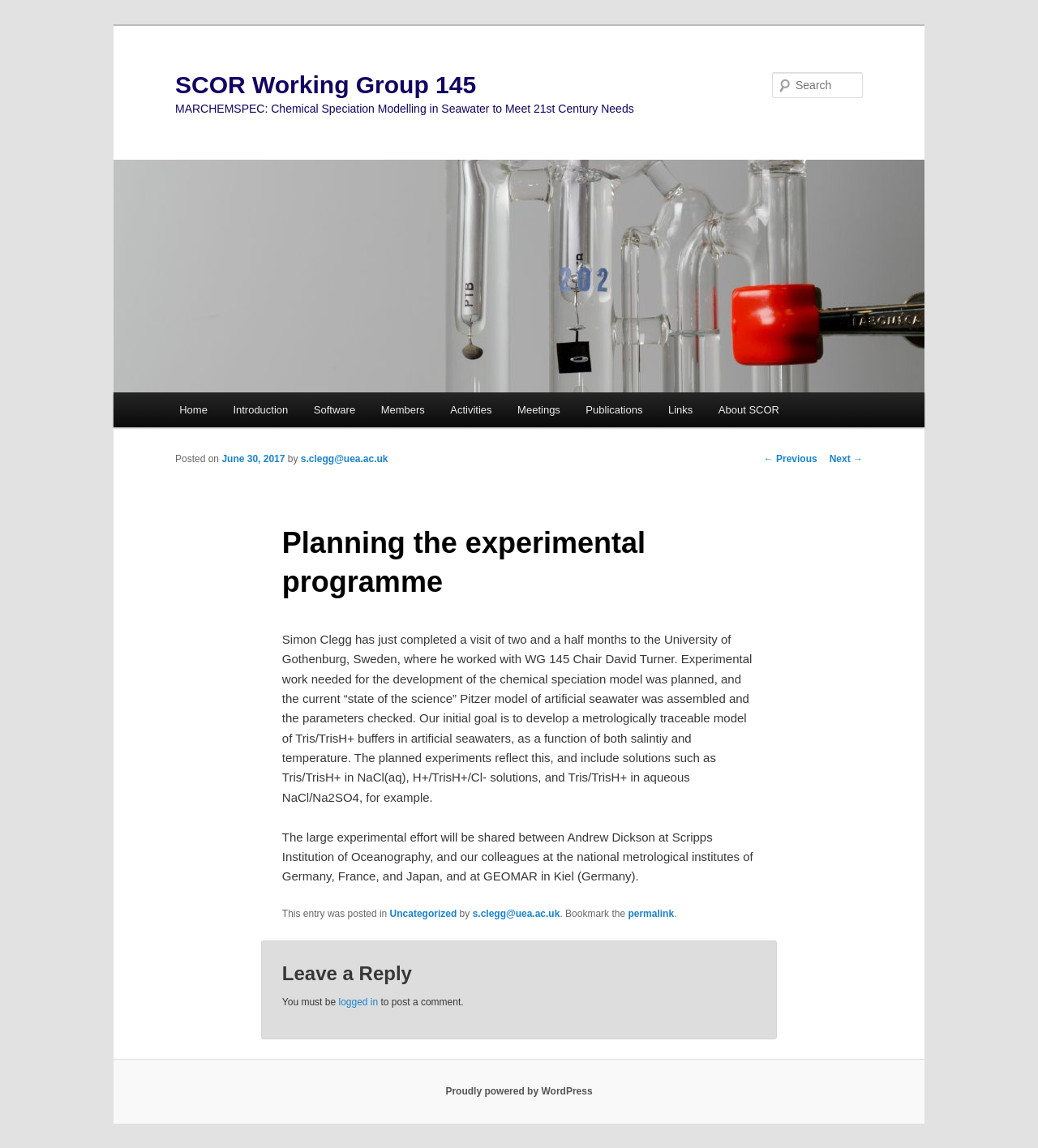Please find and report the bounding box coordinates of the element to click in order to perform the following action: "Go to the home page". The coordinates should be expressed as four float numbers between 0 and 1, in the format [left, top, right, bottom].

[0.16, 0.342, 0.212, 0.372]